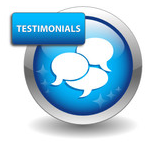What do the overlapping speech bubbles represent?
Based on the visual content, answer with a single word or a brief phrase.

Communication and user feedback